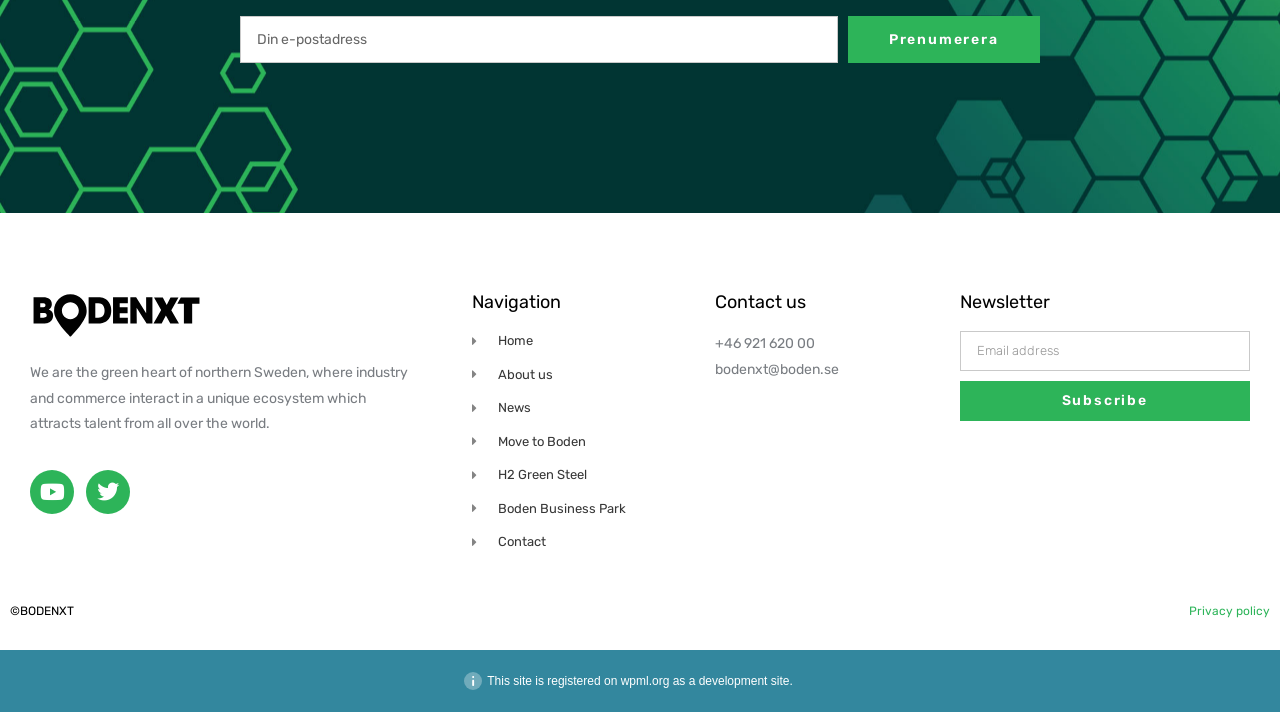Locate the bounding box coordinates of the element to click to perform the following action: 'Enter email address'. The coordinates should be given as four float values between 0 and 1, in the form of [left, top, right, bottom].

[0.188, 0.023, 0.654, 0.089]